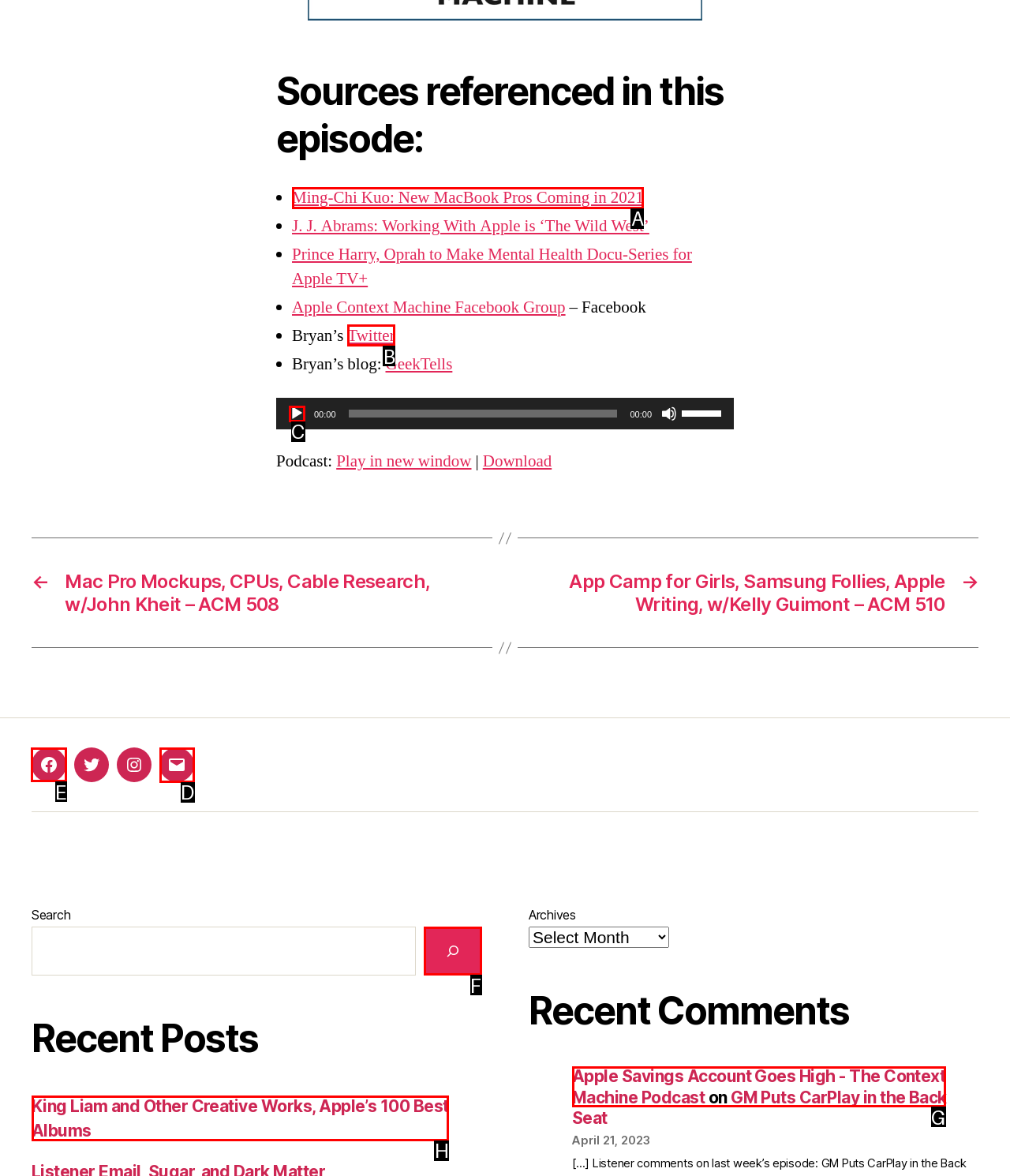Tell me which letter corresponds to the UI element that will allow you to Visit the Facebook page. Answer with the letter directly.

E